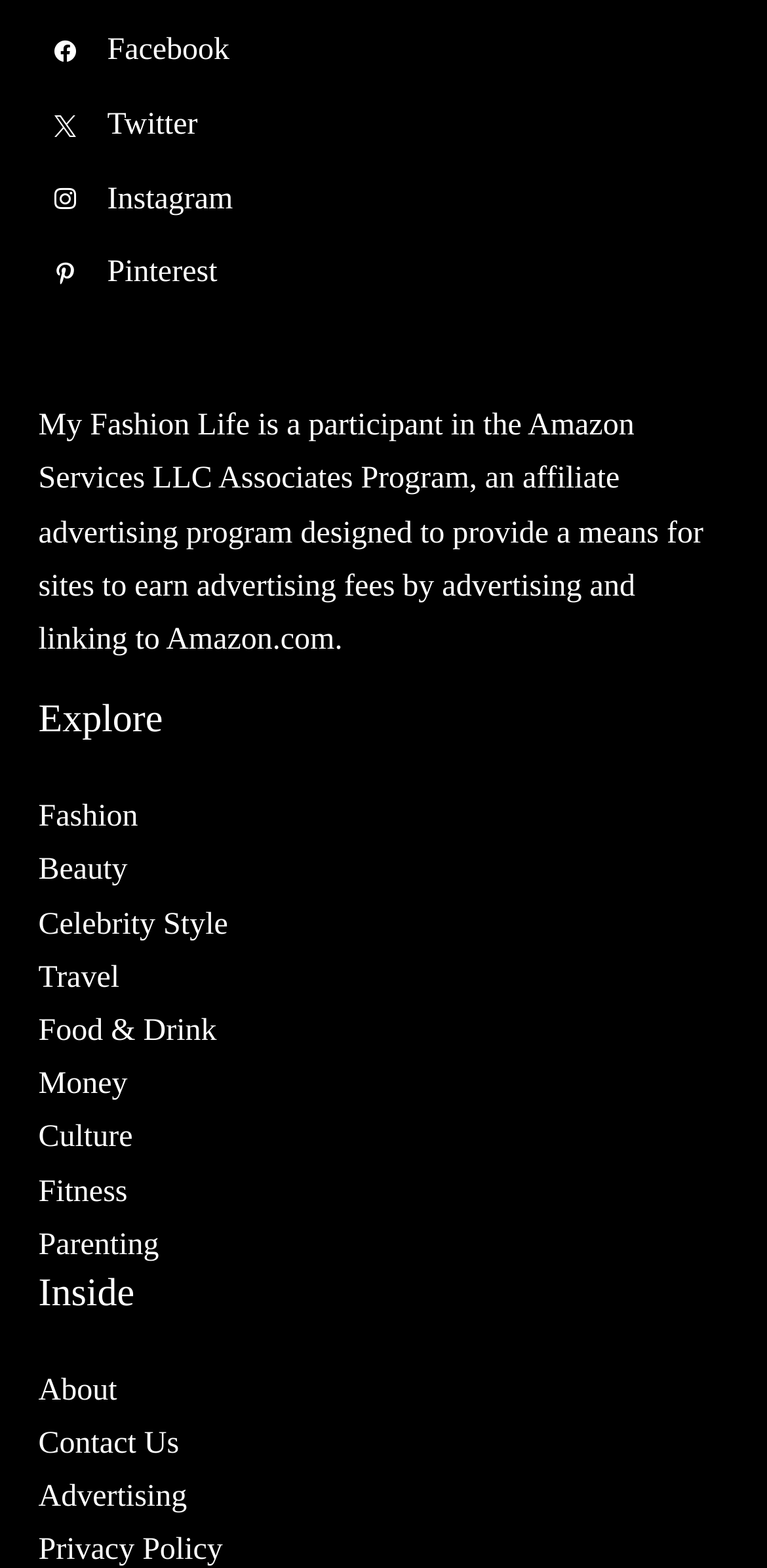Identify the bounding box coordinates of the clickable region required to complete the instruction: "Check out Celebrity Style". The coordinates should be given as four float numbers within the range of 0 and 1, i.e., [left, top, right, bottom].

[0.05, 0.579, 0.297, 0.6]